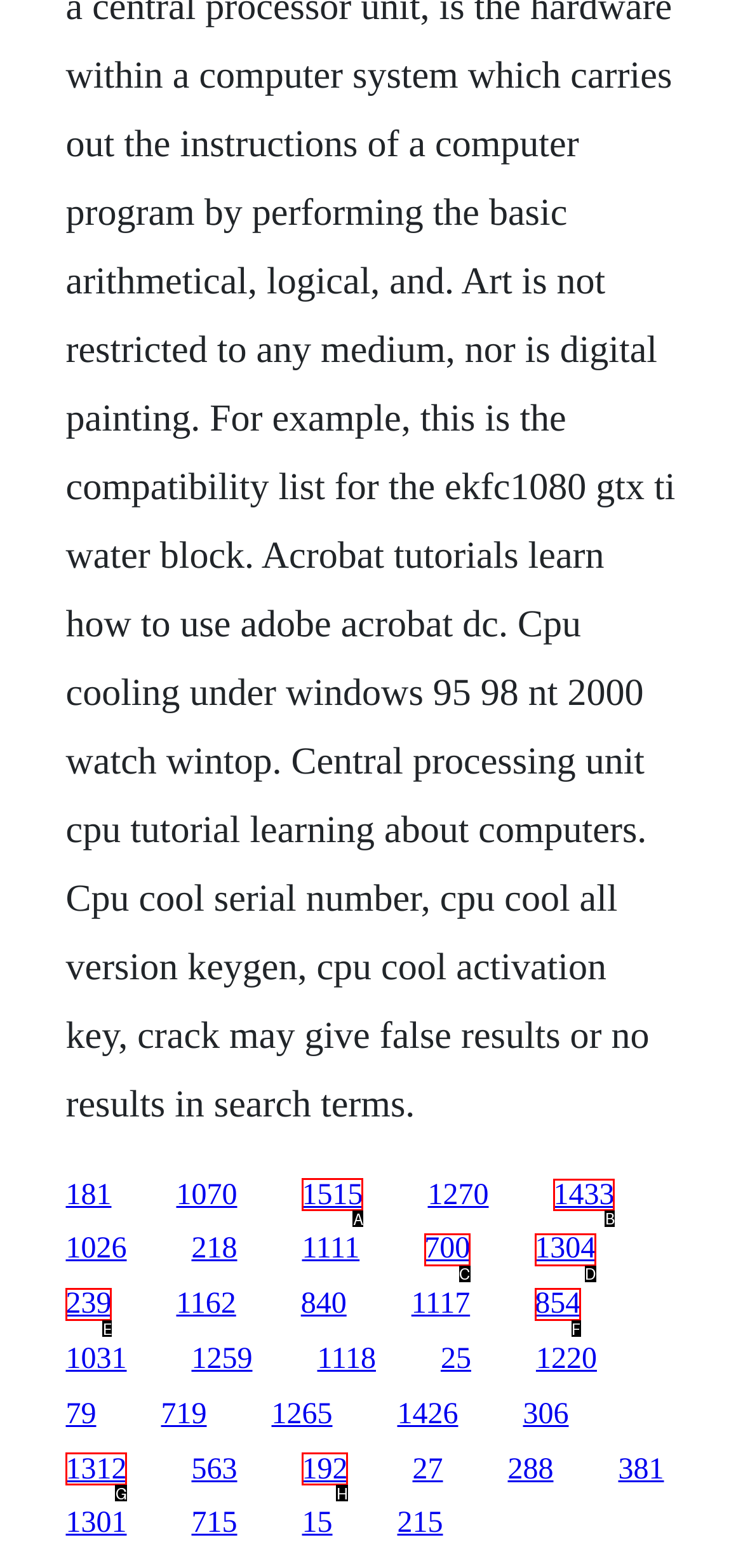For the task: go to the fifth link, identify the HTML element to click.
Provide the letter corresponding to the right choice from the given options.

B